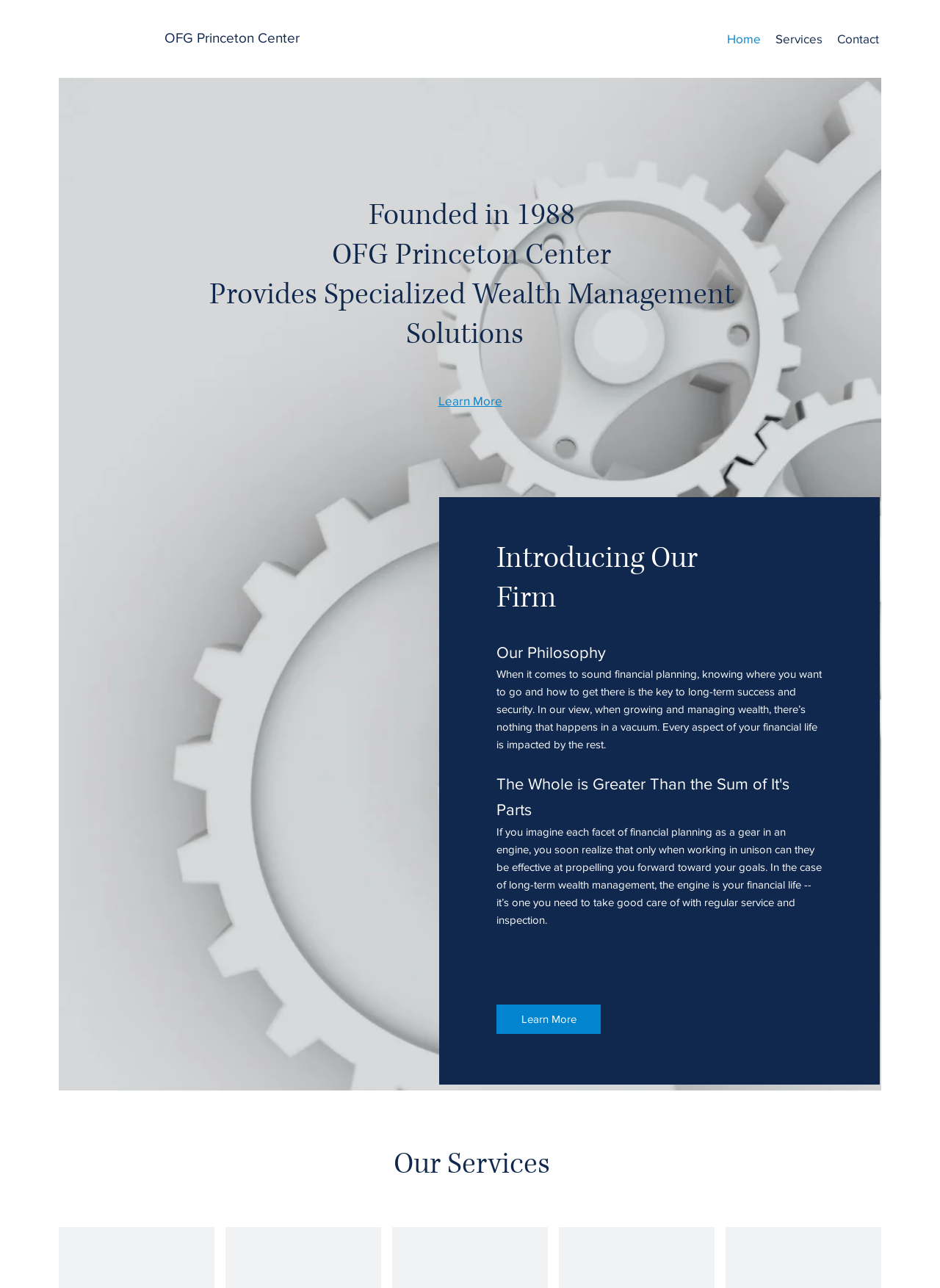Extract the bounding box for the UI element that matches this description: "Home".

[0.766, 0.013, 0.817, 0.047]